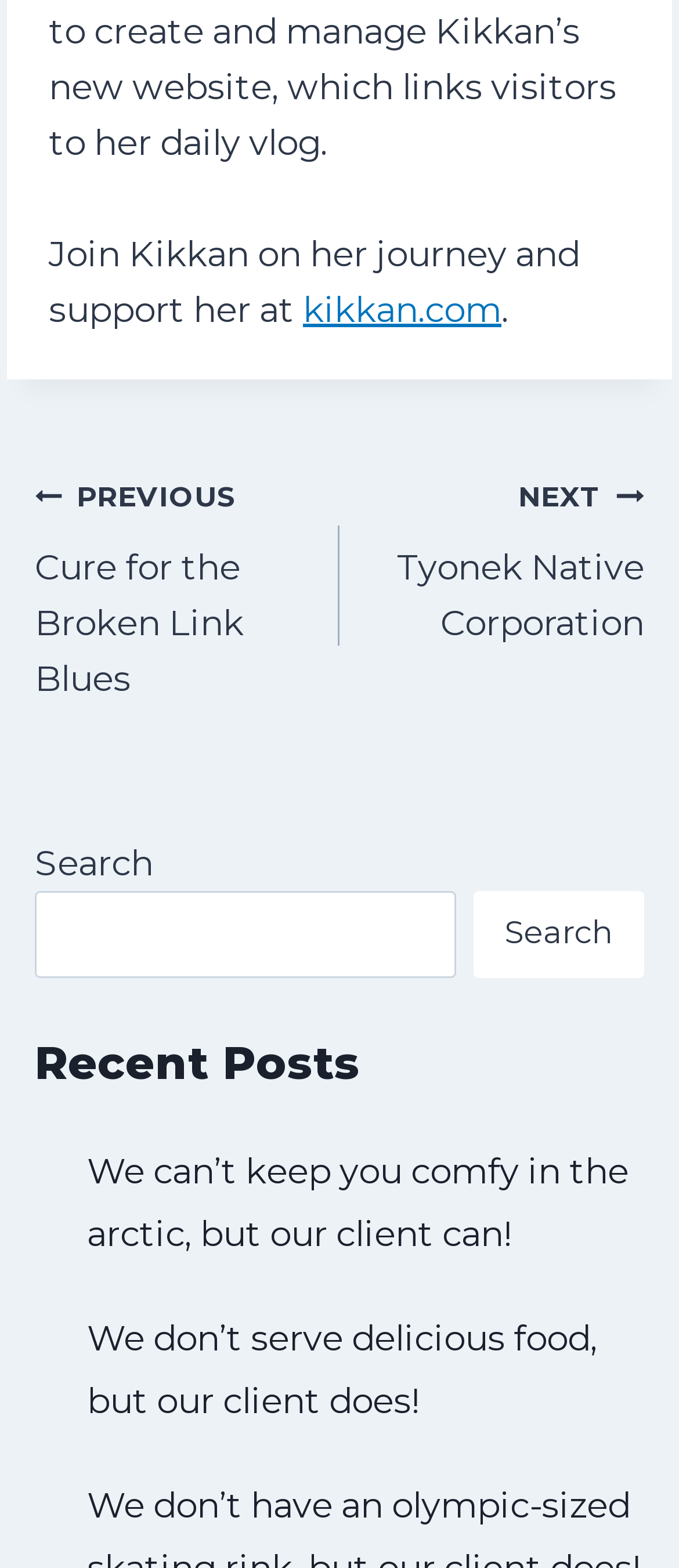How many recent posts are displayed?
Answer the question with a thorough and detailed explanation.

There are two links below the heading 'Recent Posts', indicating that two recent posts are displayed on the webpage.